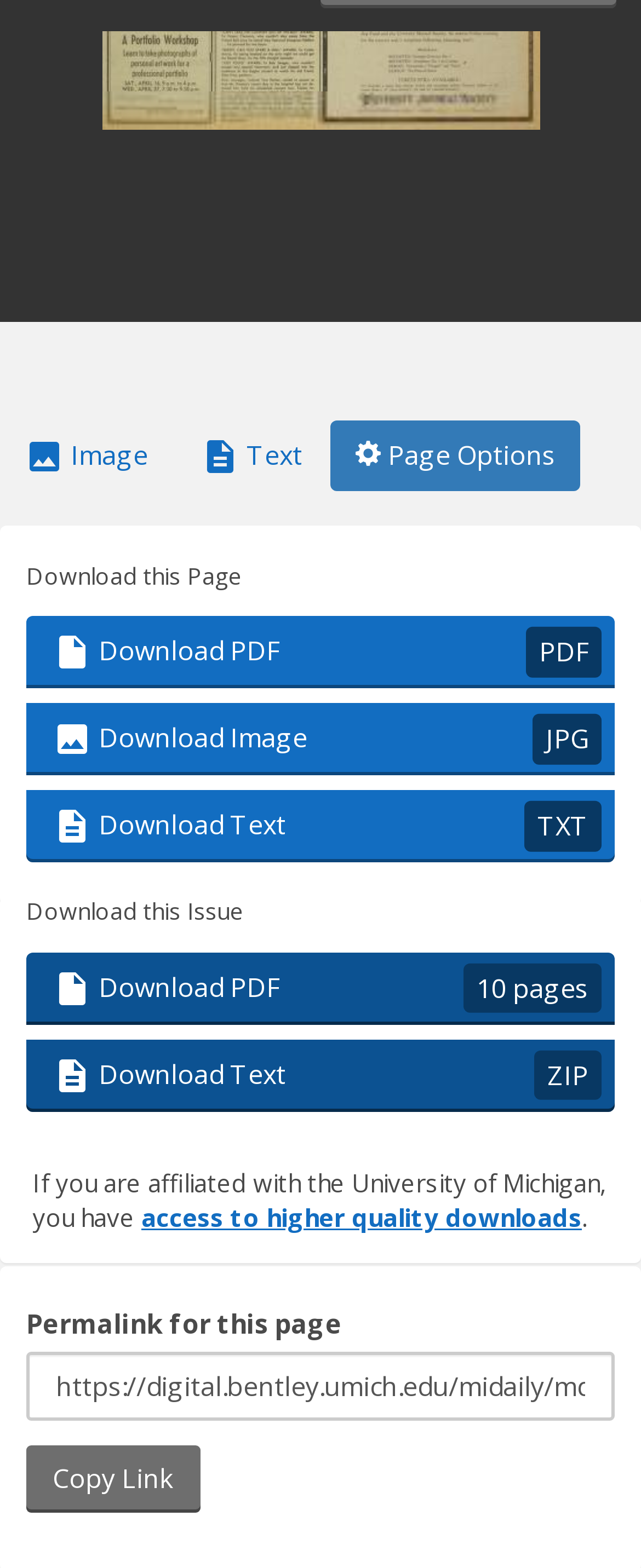Show me the bounding box coordinates of the clickable region to achieve the task as per the instruction: "Download PDF".

[0.041, 0.393, 0.959, 0.439]